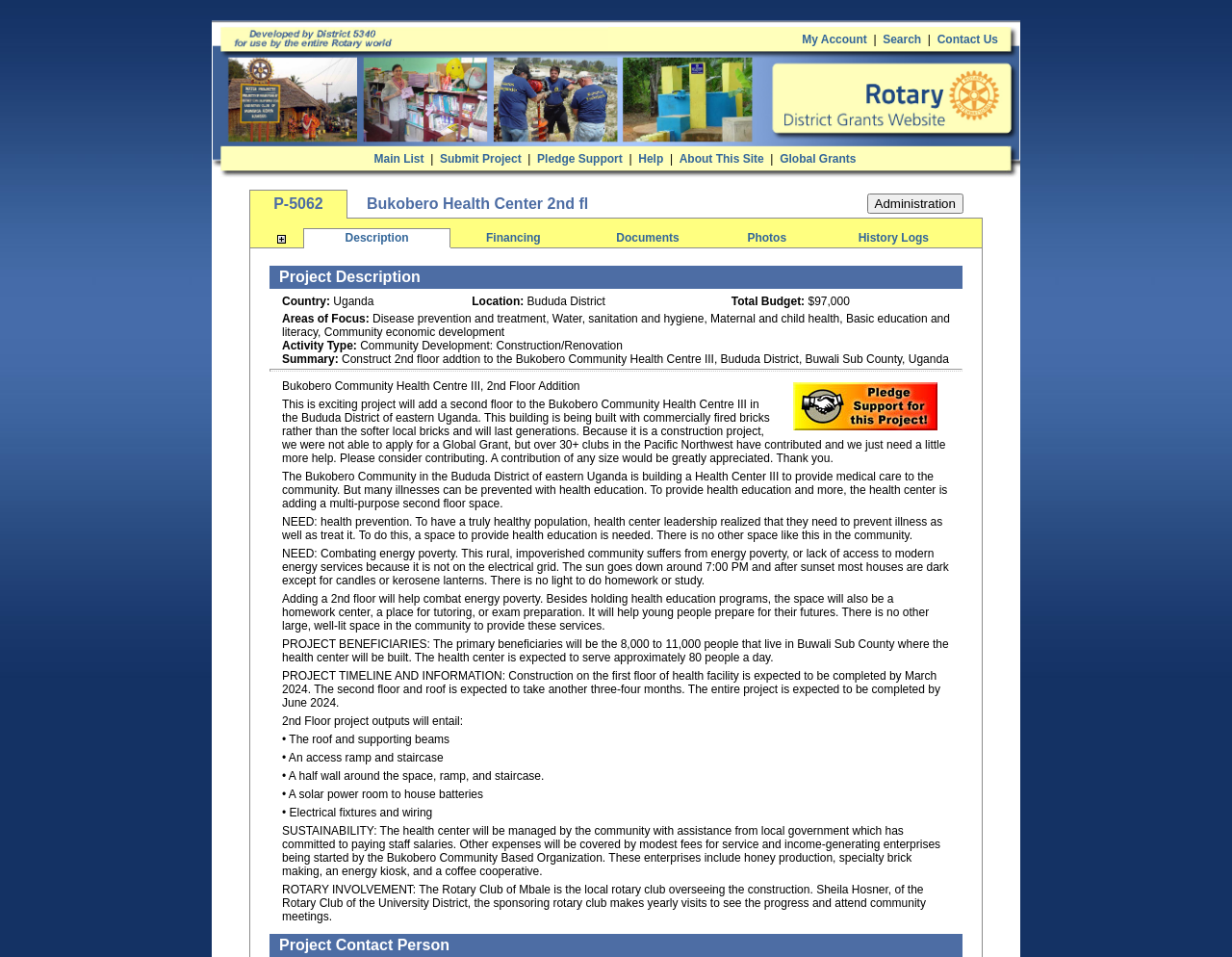Determine the bounding box coordinates for the clickable element to execute this instruction: "Click on My Account". Provide the coordinates as four float numbers between 0 and 1, i.e., [left, top, right, bottom].

[0.651, 0.034, 0.704, 0.048]